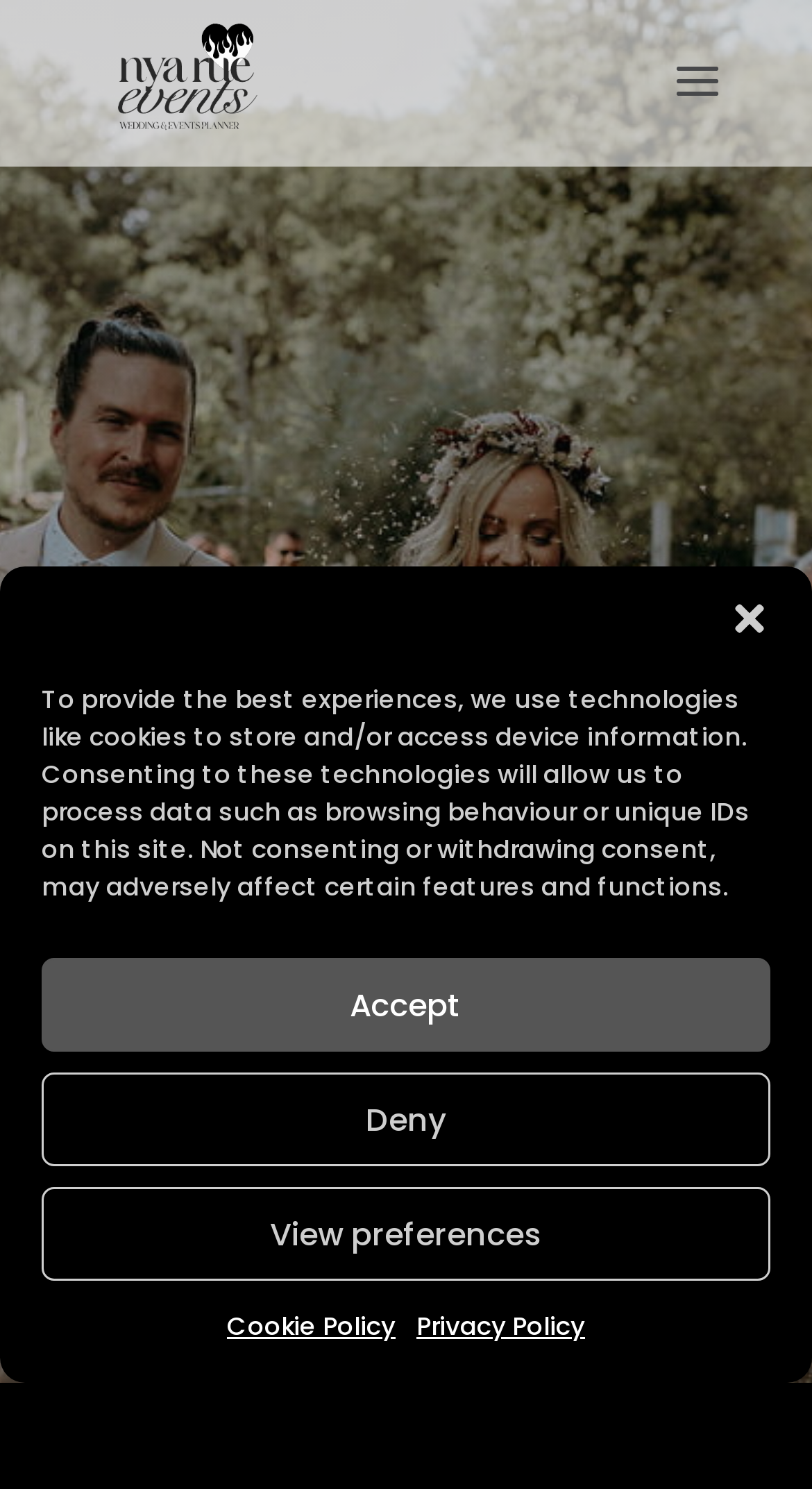What is the name of the event planning company?
Using the information presented in the image, please offer a detailed response to the question.

I found the answer by looking at the top-left corner of the webpage, where the company's logo and name 'Wedding & Event Planning | Nya Rue Events' are displayed.